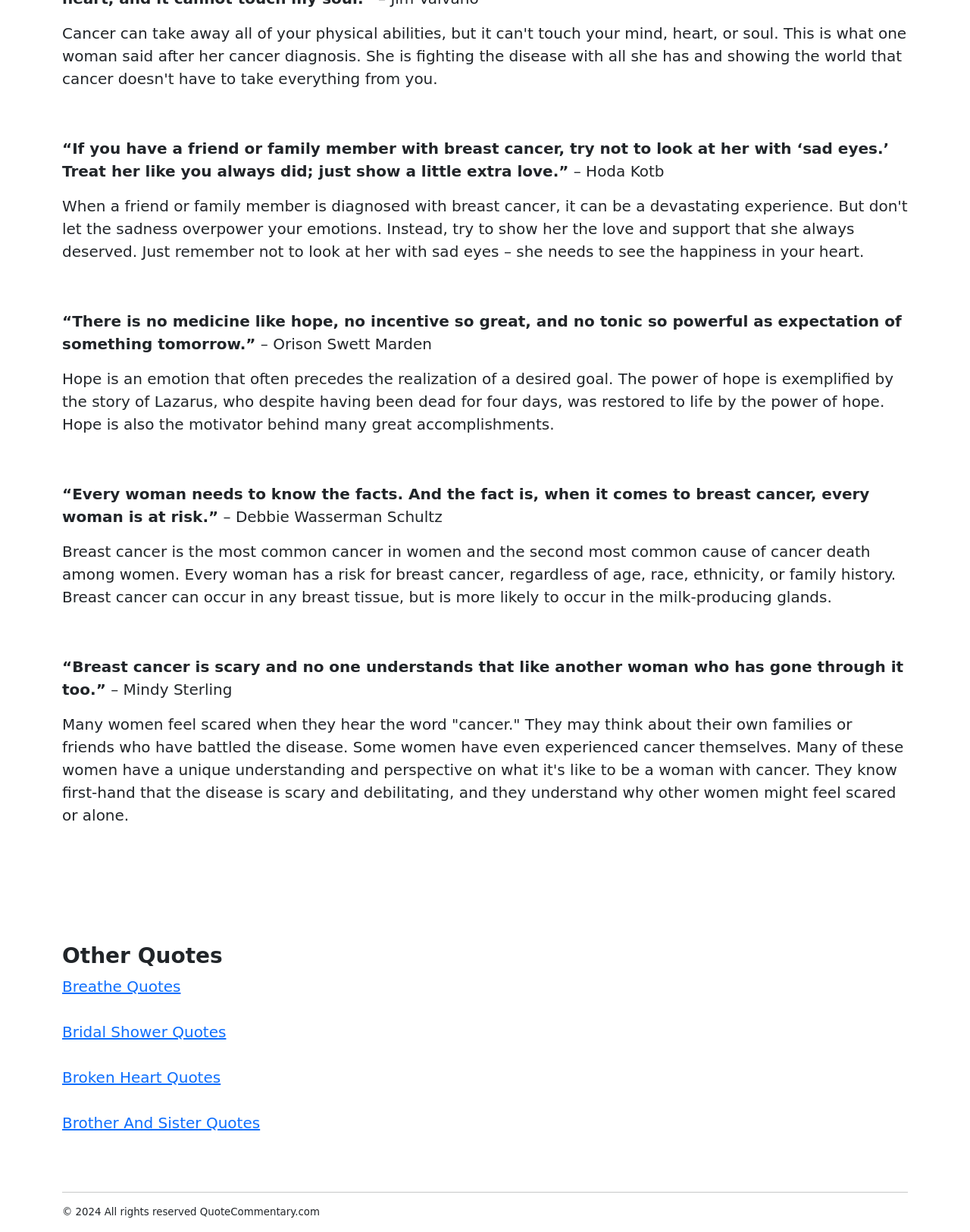Use a single word or phrase to answer this question: 
What is the copyright year mentioned at the bottom of the webpage?

2024